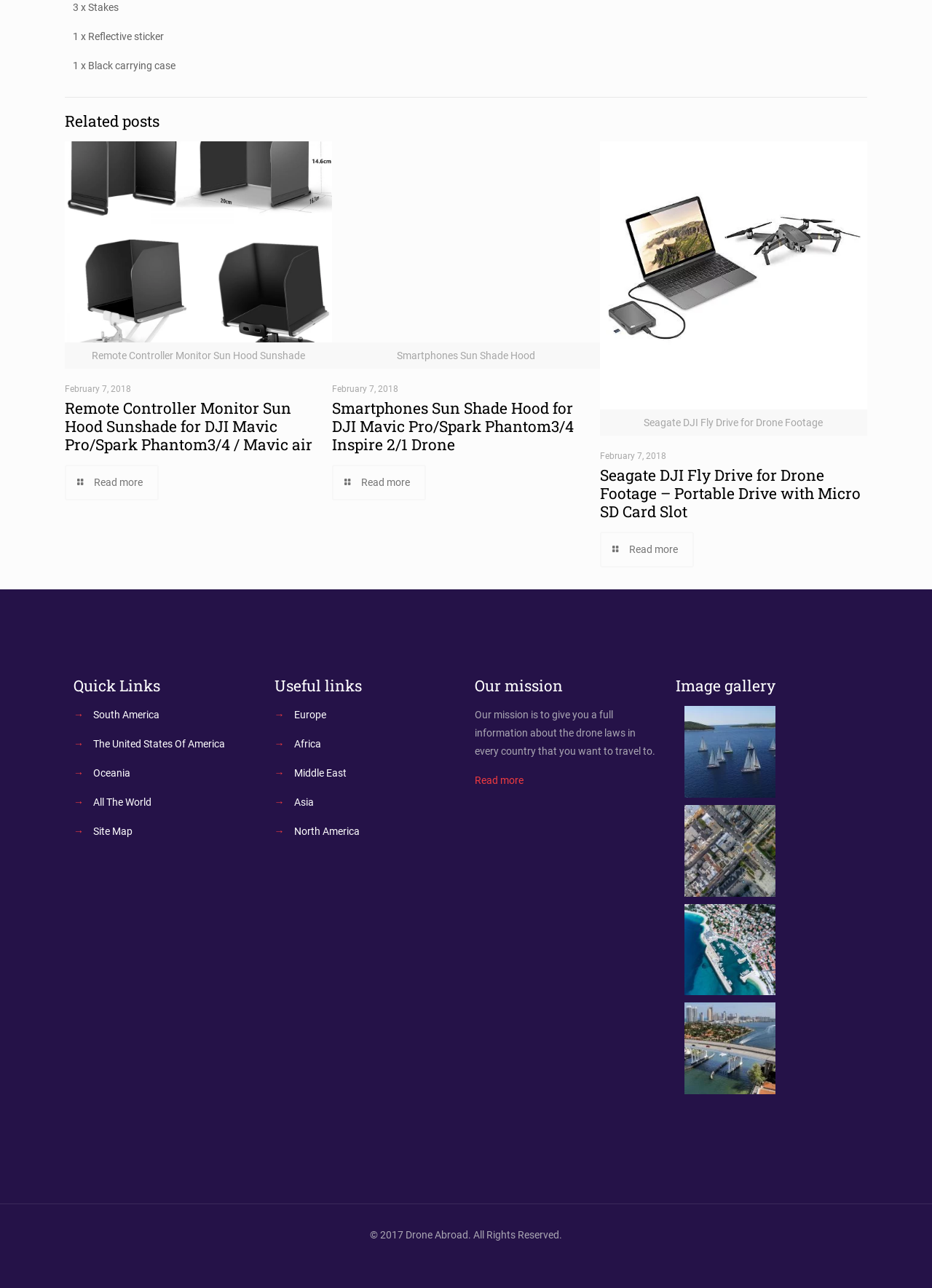Using the element description: "alt="miami-beach drone laws"", determine the bounding box coordinates for the specified UI element. The coordinates should be four float numbers between 0 and 1, [left, top, right, bottom].

[0.734, 0.778, 0.832, 0.85]